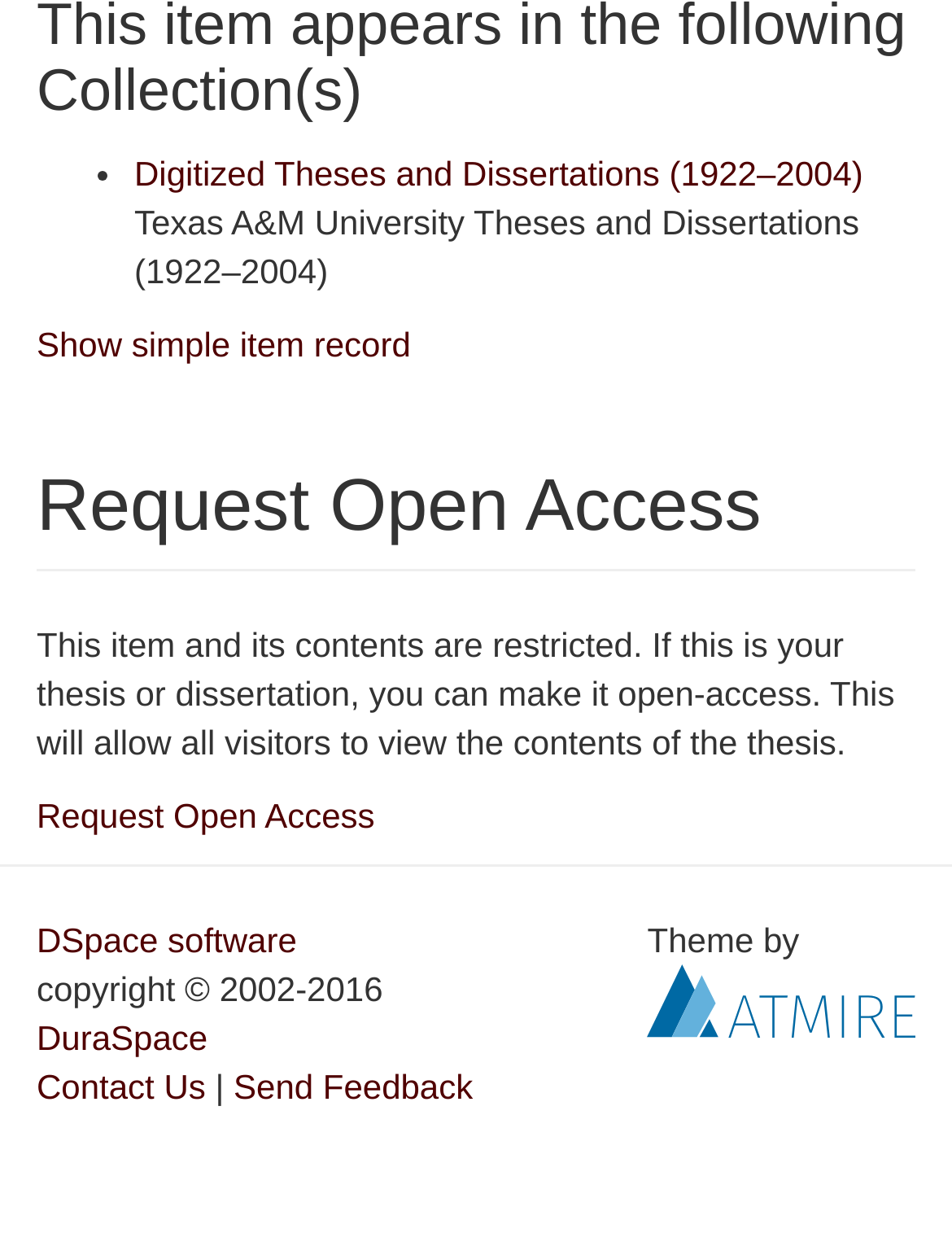Please identify the coordinates of the bounding box for the clickable region that will accomplish this instruction: "Send Feedback".

[0.245, 0.865, 0.497, 0.897]